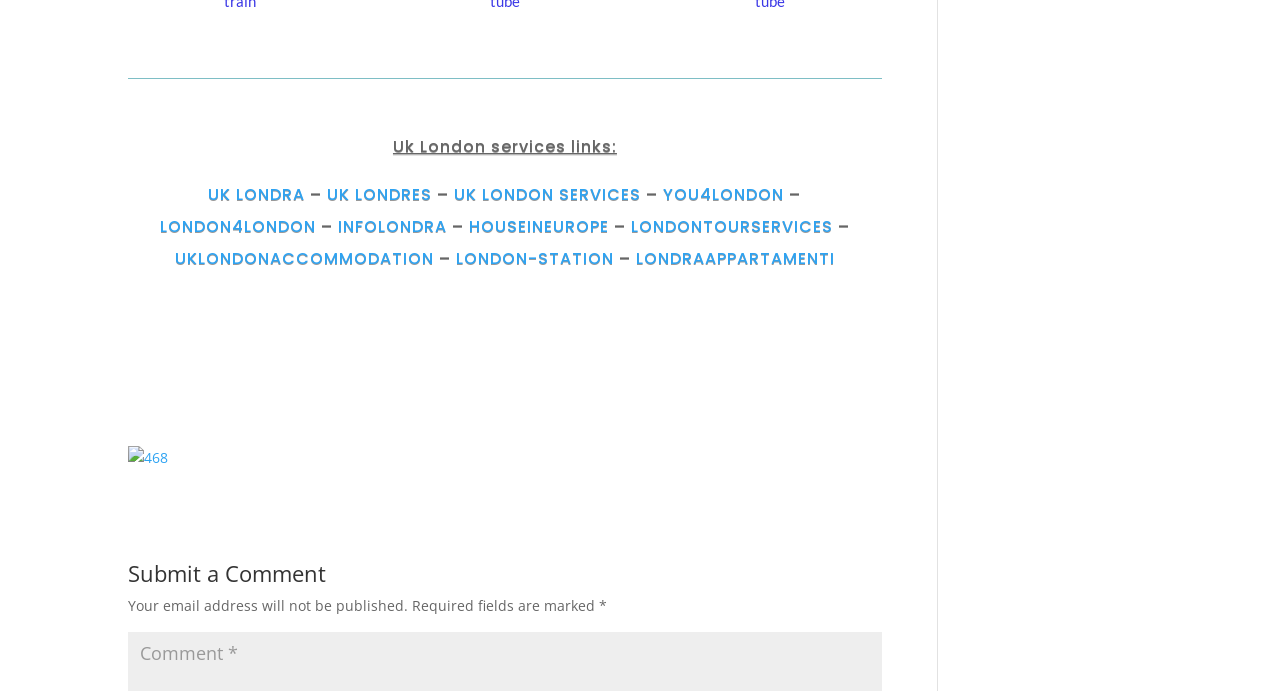What is the label of the text field at the bottom of the webpage? Refer to the image and provide a one-word or short phrase answer.

Comment *